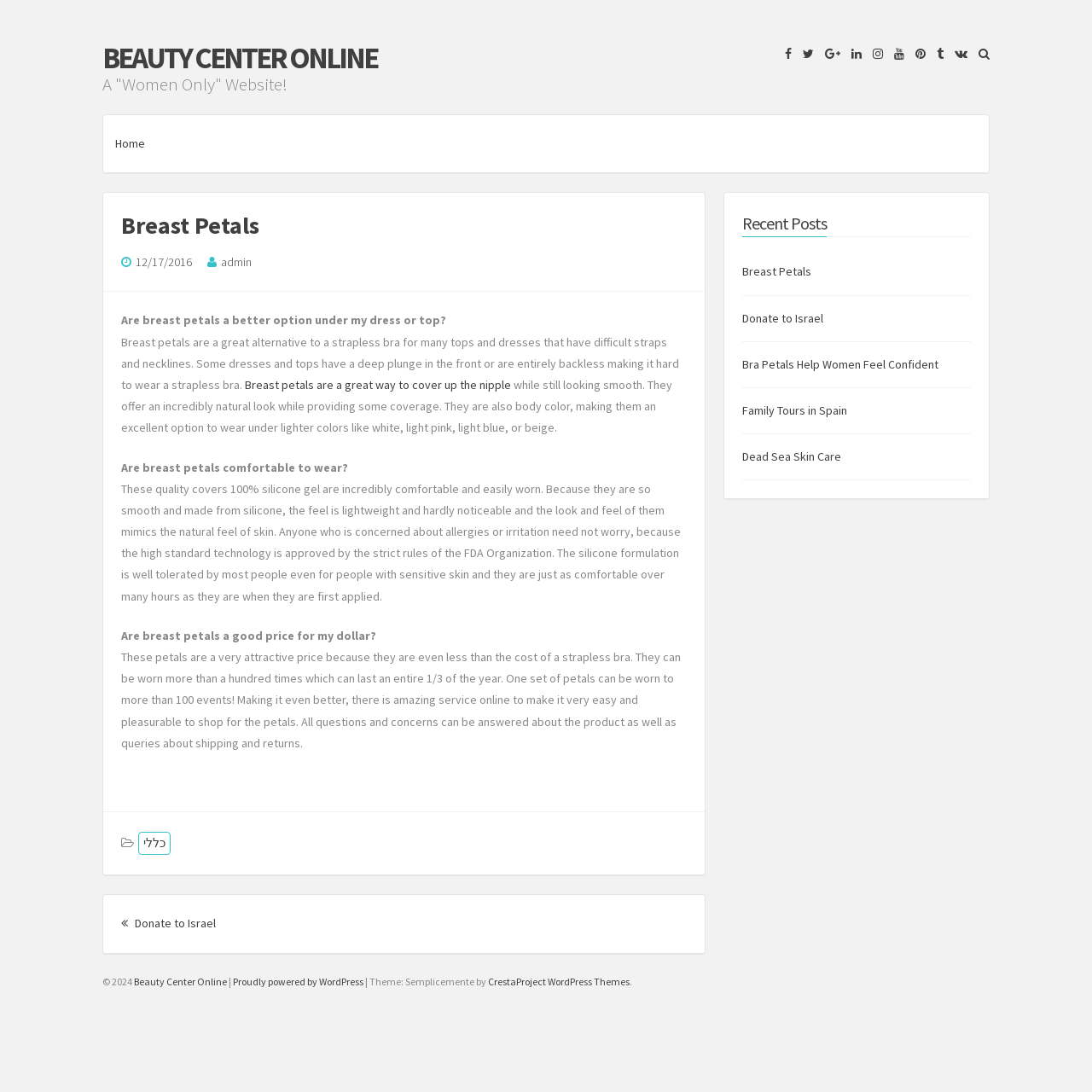What is the material of the breast petals mentioned on this webpage?
Please provide a comprehensive answer based on the details in the screenshot.

The webpage mentions that the breast petals are made of 100% silicone gel, which is a high-standard technology approved by the FDA Organization and is well-tolerated by most people, even those with sensitive skin.